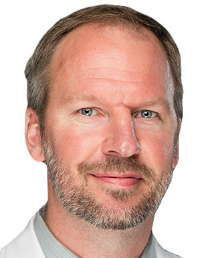Offer a comprehensive description of the image.

The image features Dr. Jeffrey Elo, a highly respected figure in the field of oral and maxillofacial surgery. Recognized as one of the top 100 doctors globally, Dr. Elo is affiliated with several prestigious institutions, including Western University of Health Sciences and Loma Linda University. He holds multiple academic and leadership roles, serving as a tenured Full Professor and an Assistant Professor in various departments related to oral and maxillofacial surgery. His extensive credentials include being a Diplomate of the American Board of Oral and Maxillofacial Surgery and a Fellow of several esteemed surgical colleges. Dr. Elo has contributed significantly to his field through over 140 publications and has been involved in shaping legislation in California concerning dental practices.